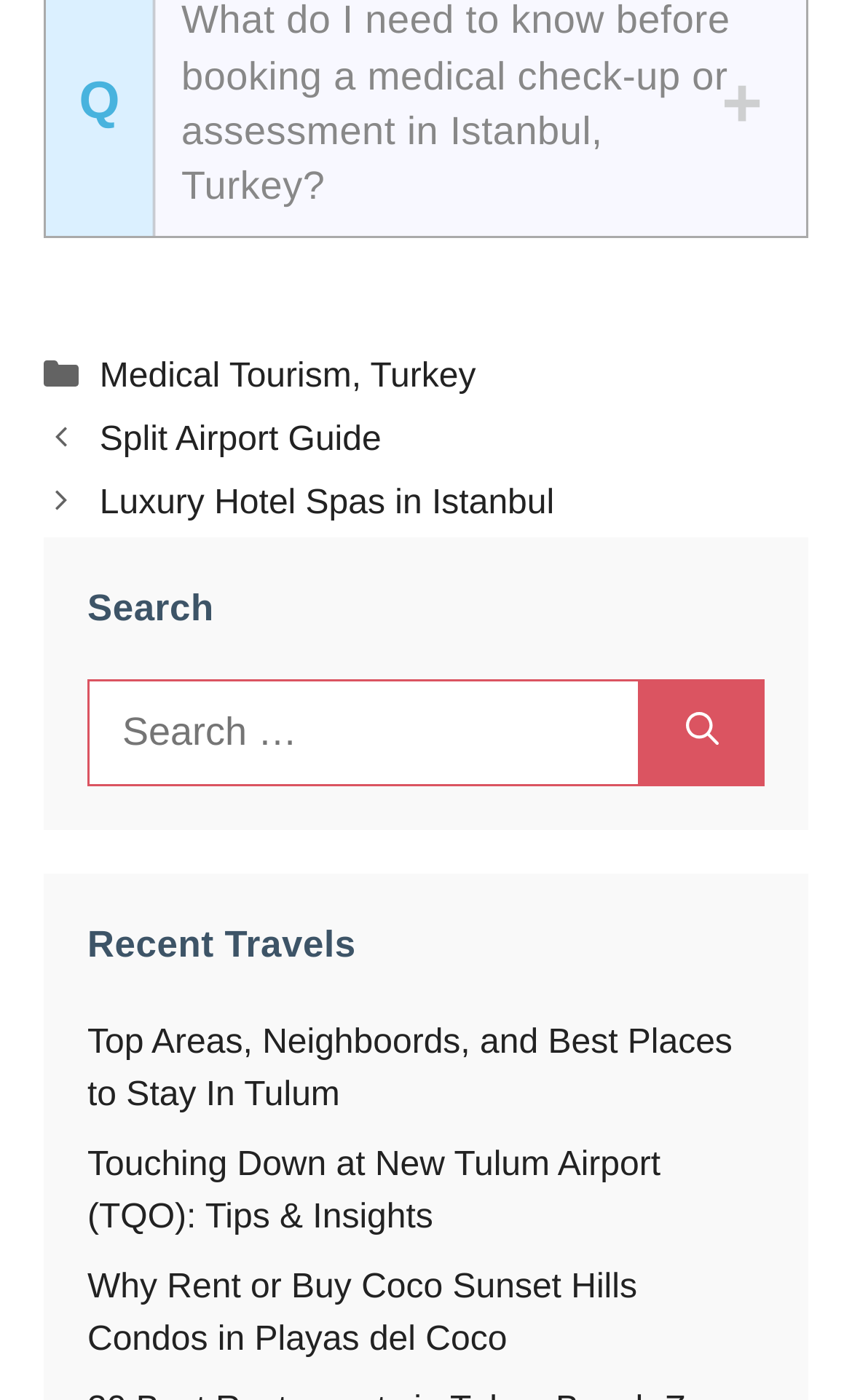What is the text above the search box?
Please provide a single word or phrase in response based on the screenshot.

Search for: